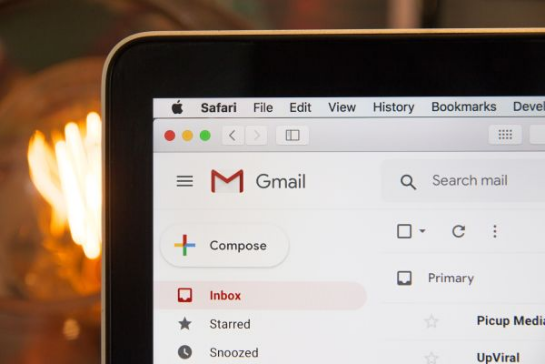Offer a detailed explanation of the image's components.

The image showcases a close-up view of an open Gmail interface on a laptop screen, highlighted by the recognizable red "M" icon that represents Gmail. The top of the screen features the Safari web browser controls, including menu options like File, Edit, View, History, and Bookmarks. Below this, the Gmail window displays the user’s inbox, which is prominently labeled "Inbox" in bold letters, alongside options such as "Starred" and "Snoozed." The "Compose" button for drafting new emails is visible, indicated by a plus sign. This setting illustrates a typical scenario of email management and communication, set against a warm backdrop, possibly hinting at a cozy workspace.